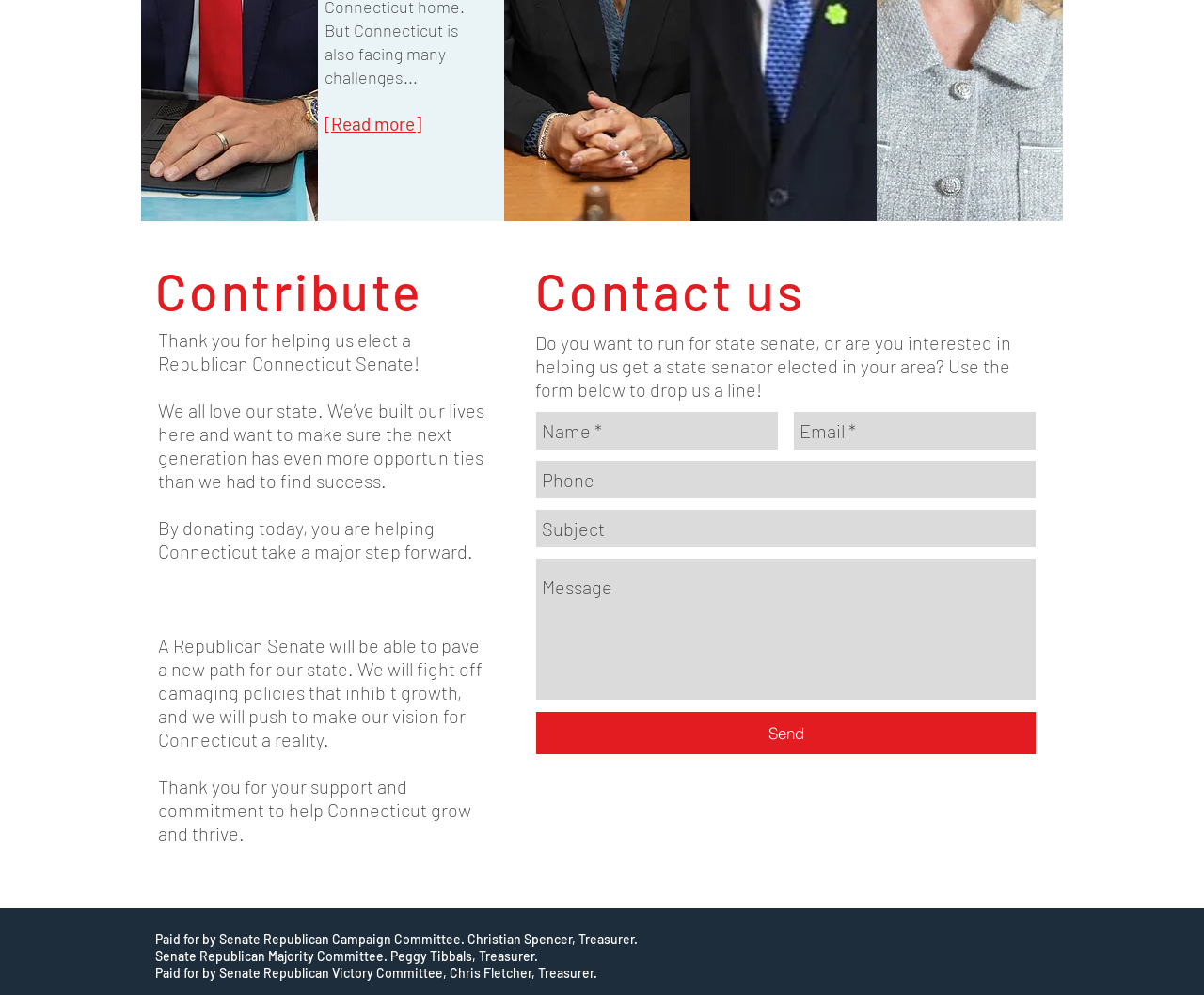Please determine the bounding box coordinates of the element's region to click in order to carry out the following instruction: "Read the recent post about buying and selling property". The coordinates should be four float numbers between 0 and 1, i.e., [left, top, right, bottom].

None